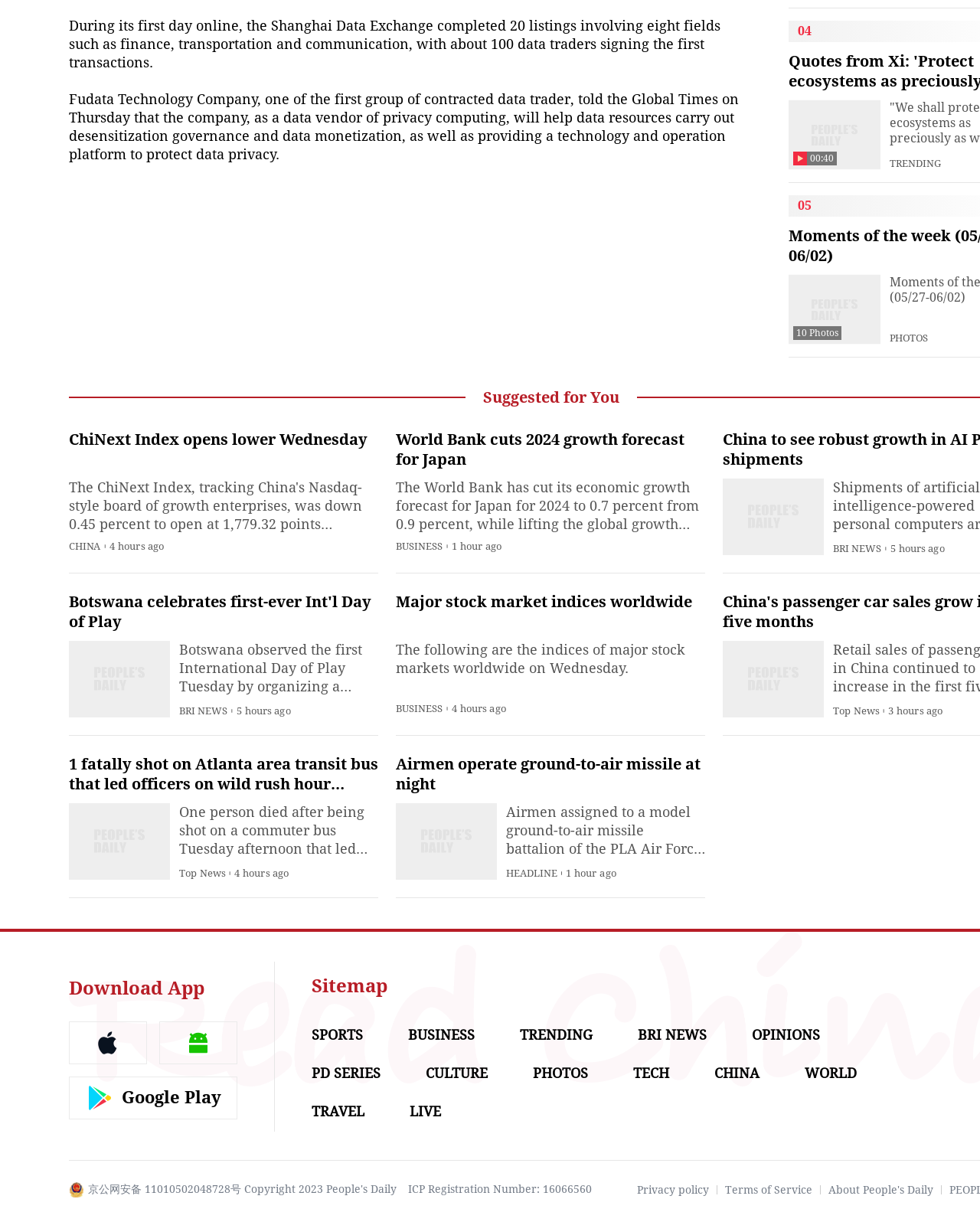Using the image as a reference, answer the following question in as much detail as possible:
What are the categories listed at the bottom of the webpage?

The categories listed at the bottom of the webpage include SPORTS, BUSINESS, TRENDING, BRI NEWS, OPINIONS, PD SERIES, CULTURE, PHOTOS, TECH, CHINA, WORLD, TRAVEL, and LIVE, which provide a way to navigate and explore different topics and sections of the webpage.